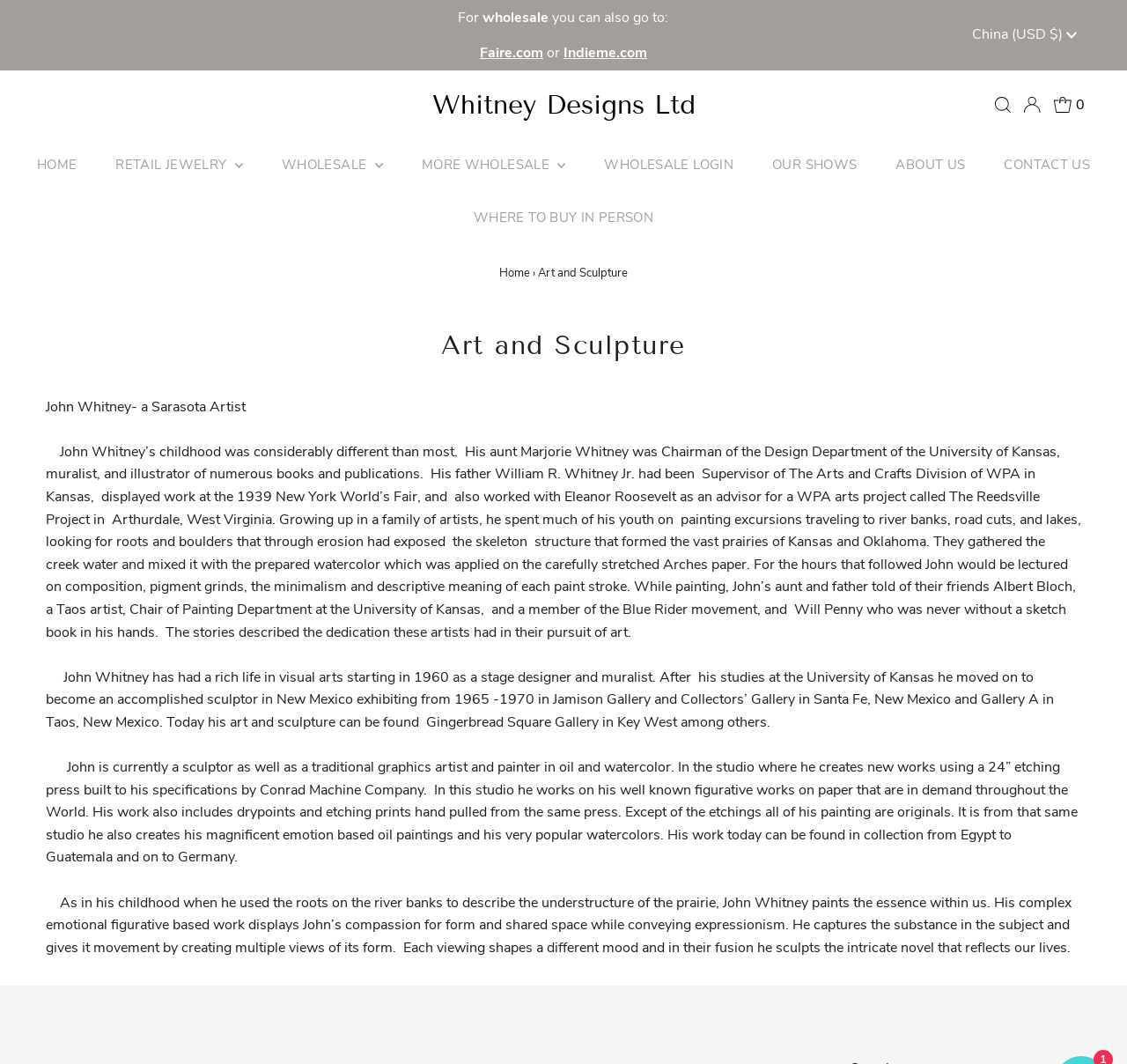Predict the bounding box of the UI element based on the description: "Indieme.com". The coordinates should be four float numbers between 0 and 1, formatted as [left, top, right, bottom].

[0.5, 0.041, 0.574, 0.059]